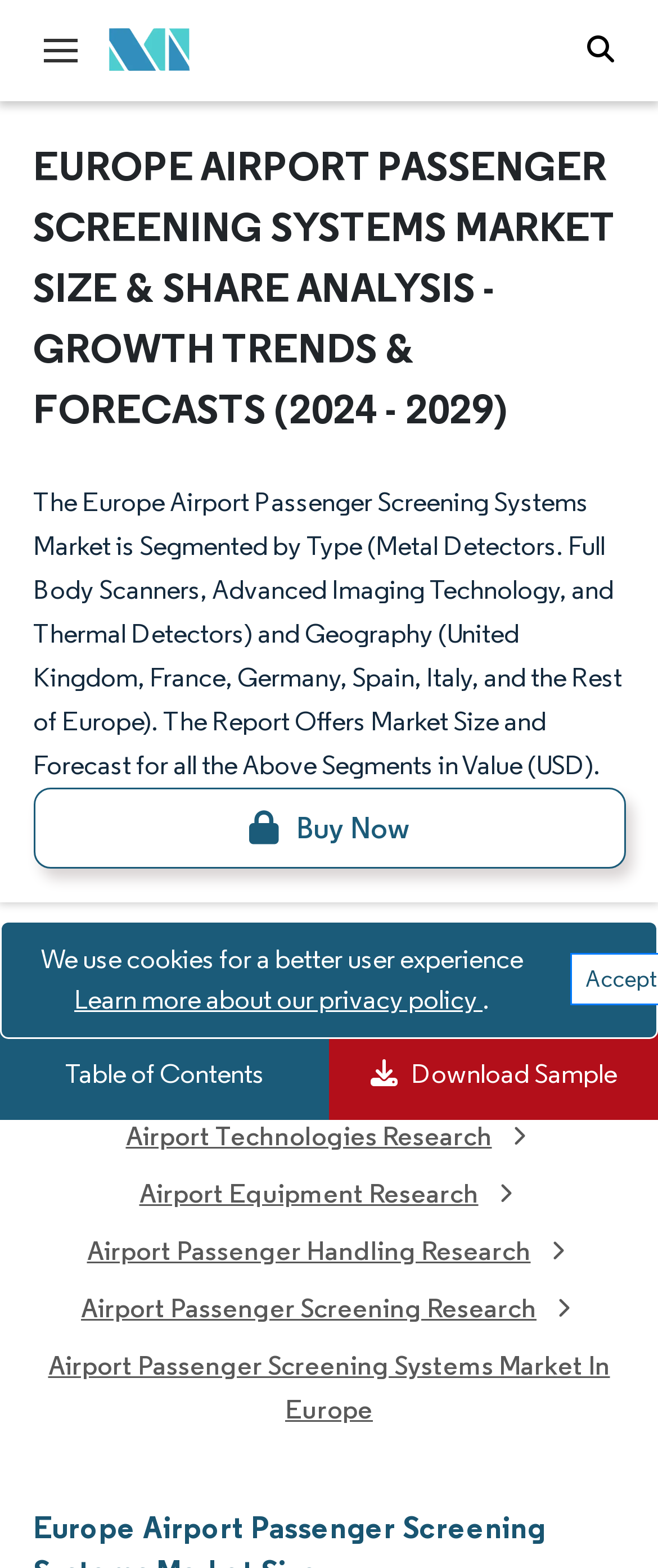Give a full account of the webpage's elements and their arrangement.

The webpage is about the Europe Airport Passenger Screening Systems Market, with a focus on its size, share, and analysis. At the top left corner, there is a button with a menu toggle icon, followed by a link to visit Mordor's home page, accompanied by a logo image. On the top right corner, there is a search bar with a search button and a close button.

Below the search bar, there is a heading that reads "EUROPE AIRPORT PASSENGER SCREENING SYSTEMS MARKET SIZE & SHARE ANALYSIS - GROWTH TRENDS & FORECASTS (2024 - 2029)". This is followed by a paragraph of text that provides an overview of the market, including its segmentation by type and geography.

To the right of the paragraph, there is a "Buy Now" button. Below the heading and paragraph, there are several links to different sections of the website, including "Home", "Market Analysis", and various research topics related to airport operations and technologies.

On the bottom left corner, there is a button to view the table of contents, and next to it, a button to download a sample. On the bottom right corner, there is a form with fields for business email and description, along with a submit button.

Above the form, there is a static text that reads "80%". There is also a cookie alert message at the bottom of the page, which informs users that the website uses cookies for a better user experience and provides a link to learn more about the privacy policy.